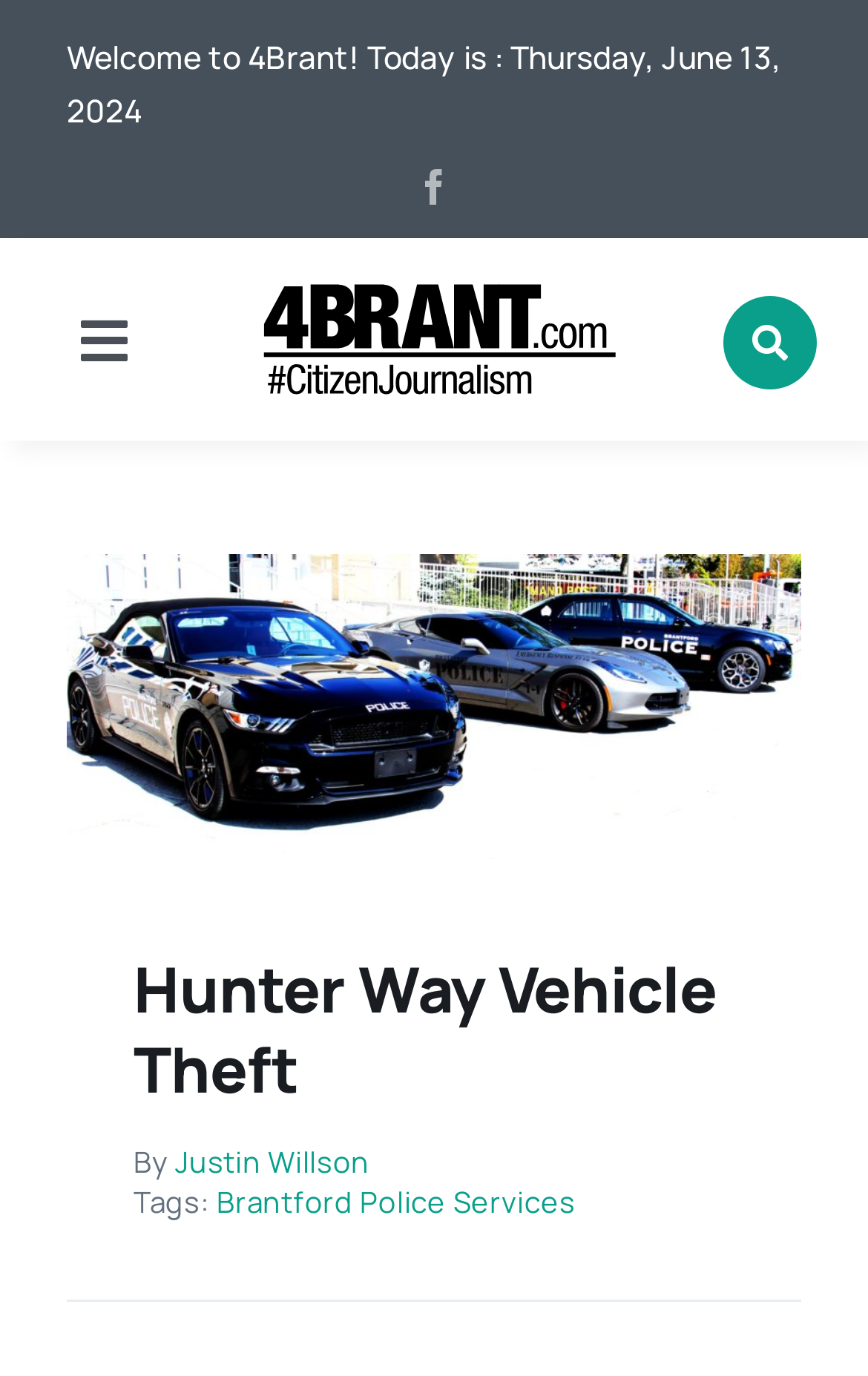Determine the bounding box coordinates of the clickable element to achieve the following action: 'Search for a topic'. Provide the coordinates as four float values between 0 and 1, formatted as [left, top, right, bottom].

None